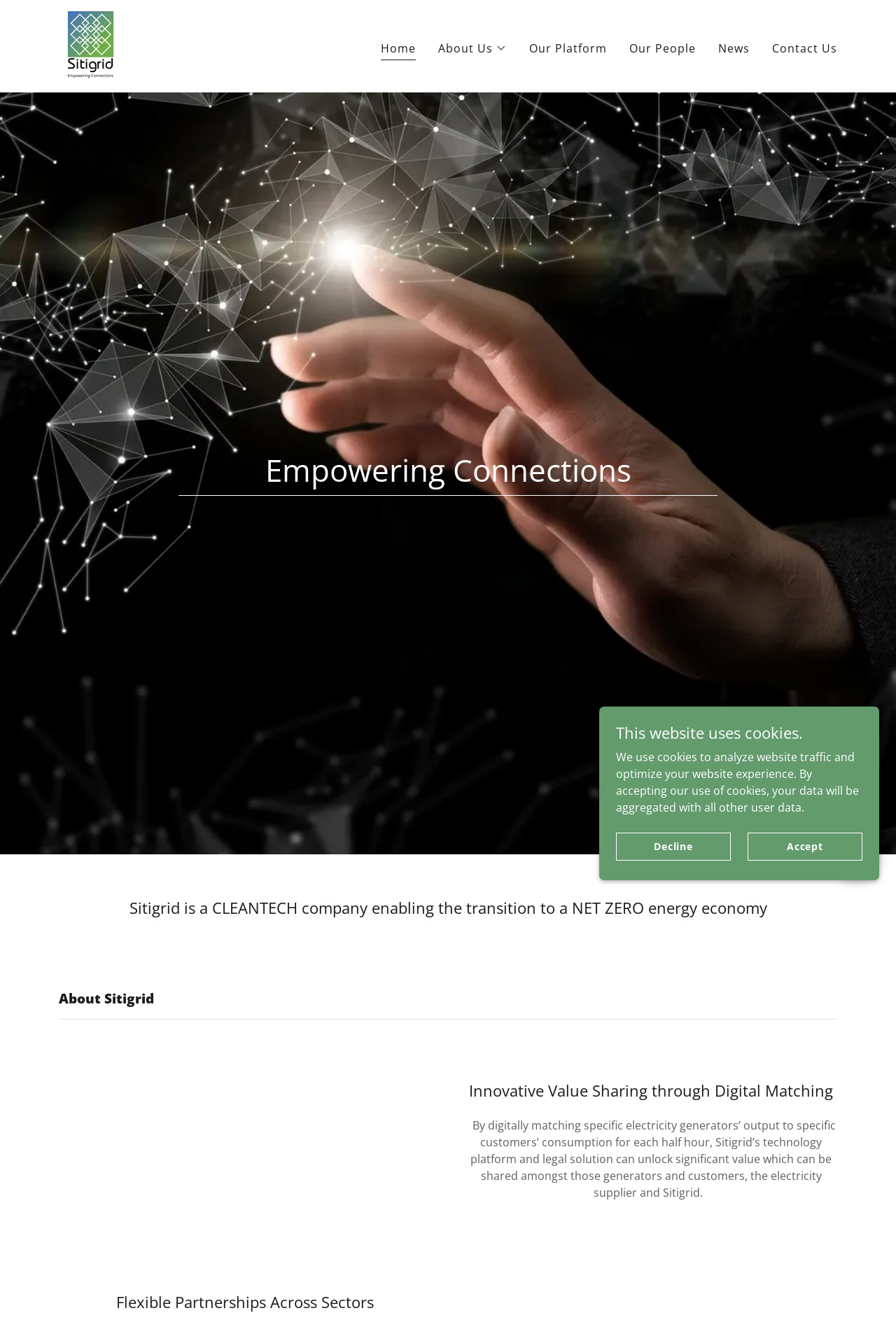Kindly determine the bounding box coordinates of the area that needs to be clicked to fulfill this instruction: "Click the Home link".

None